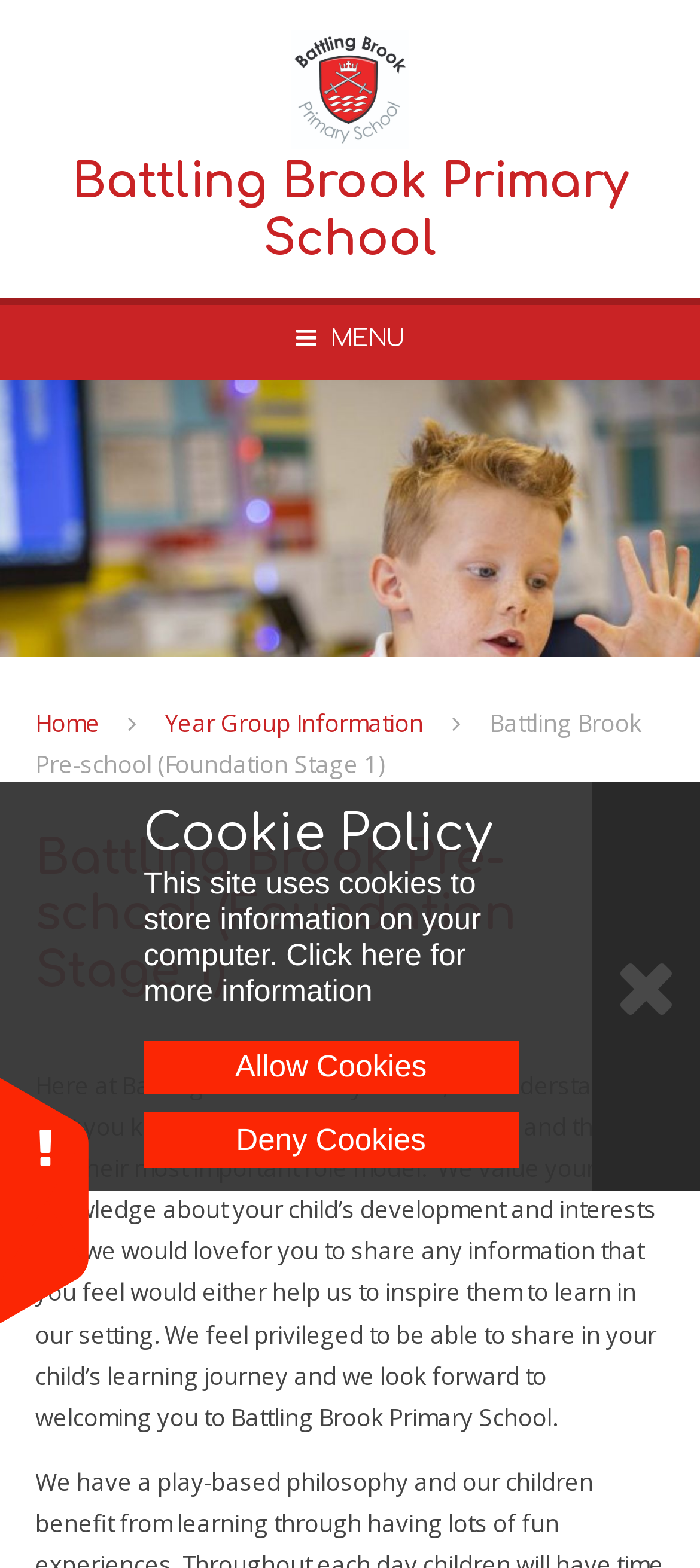Provide a thorough description of the webpage's content and layout.

The webpage is about Battling Brook Pre-school, which is part of Battling Brook Primary School. At the top left corner, there is a link to skip to the content, and next to it, there is a logo of the school with an image and a heading that reads "Battling Brook Primary School". 

On the top right corner, there is a button to toggle the mobile menu, which has a menu label and a close button. Below the logo, there are three links: "Home", "Year Group Information", and "Battling Brook Pre-school (Foundation Stage 1)". 

The main content of the page starts with a heading that reads "Battling Brook Pre-school (Foundation Stage 1)", followed by a paragraph of text that describes the school's approach to learning and its relationship with parents. 

On the bottom left corner, there is a section about cookie settings, which includes a heading "Cookie Policy", an article, and a static text that explains the use of cookies on the site. There is also a link to click for more information and two buttons to allow or deny cookies. 

On the bottom right corner, there is a button with an icon.